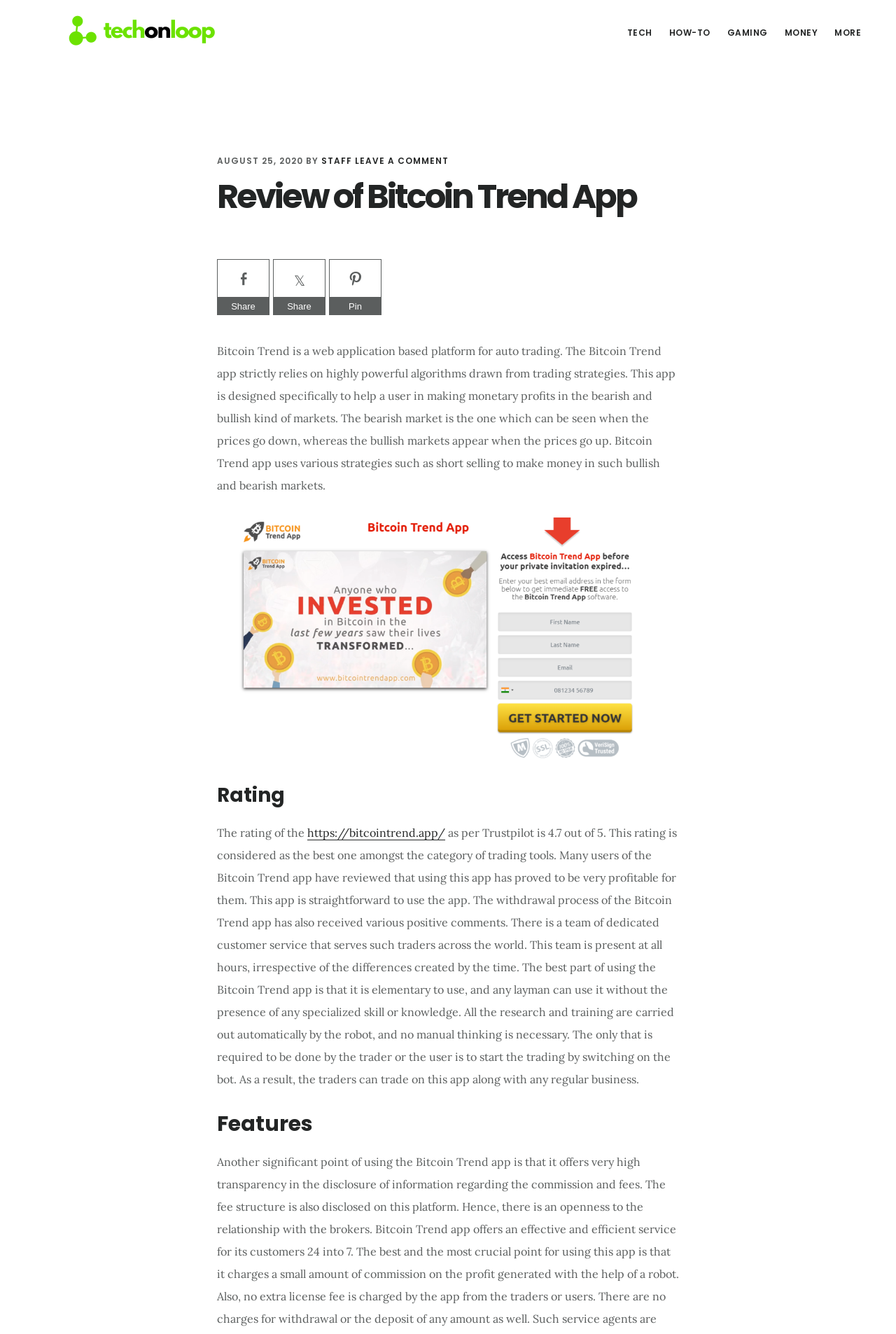Answer the question using only a single word or phrase: 
What is the purpose of the Bitcoin Trend app?

Auto trading